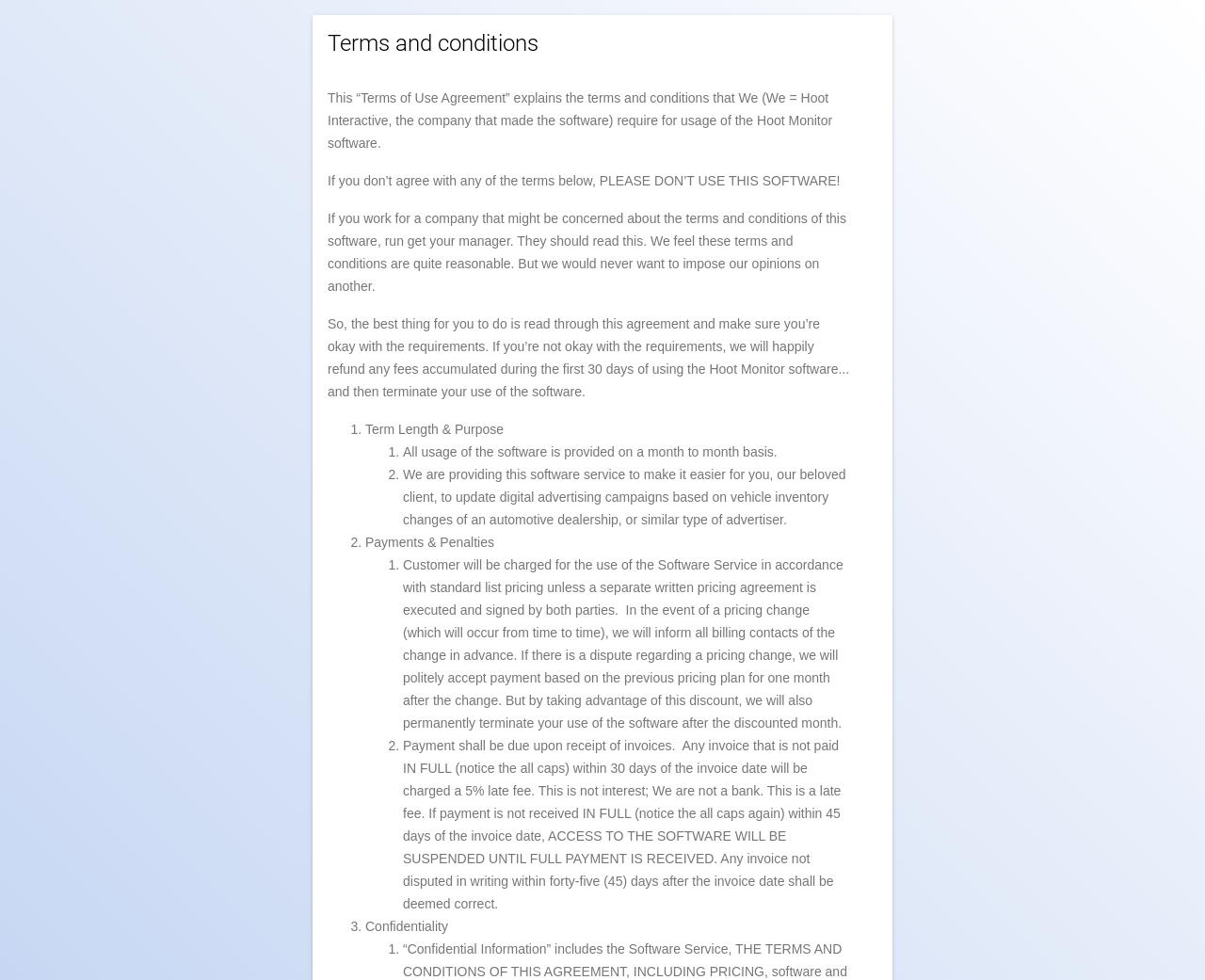What happens if payment is not received in full within 45 days?
Please provide a detailed answer to the question.

According to the webpage, if payment is not received in full within 45 days of the invoice date, access to the software will be suspended until full payment is received.